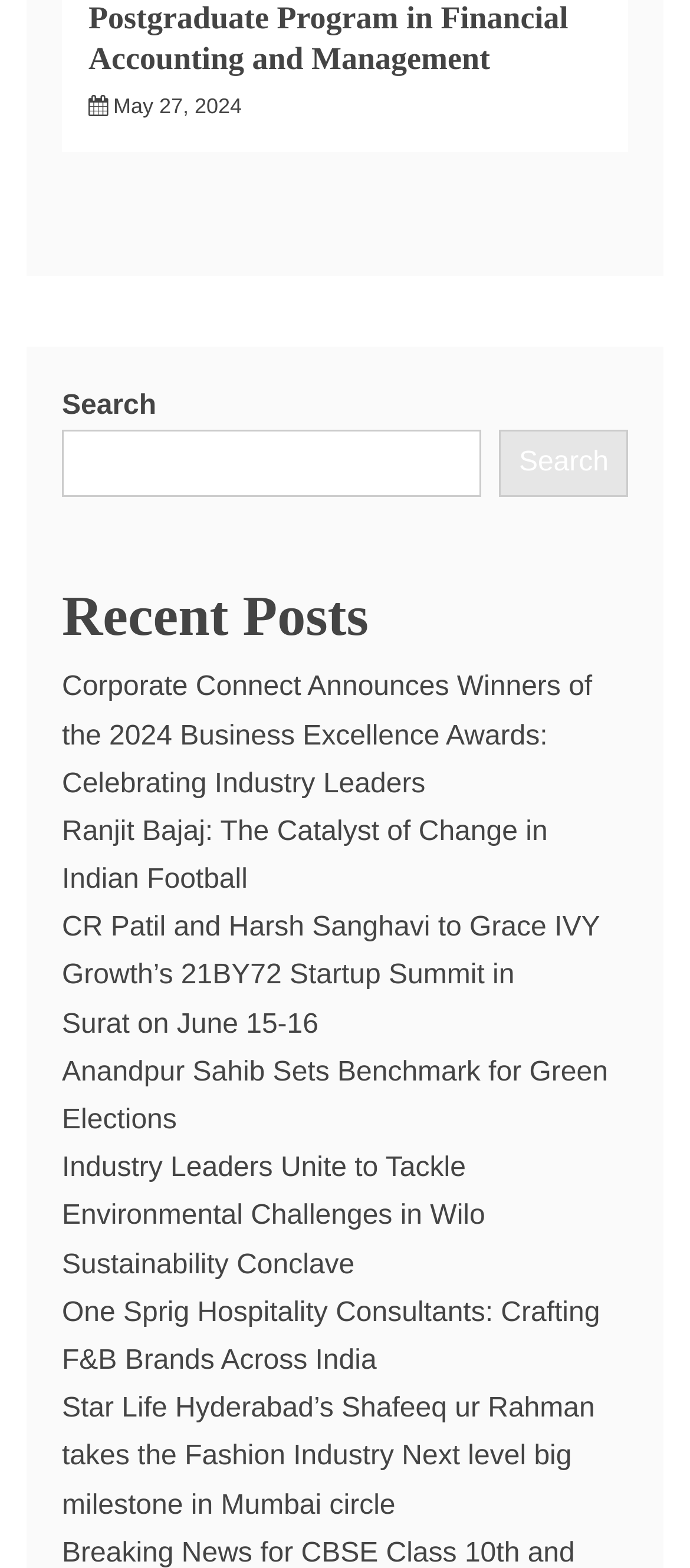Find the bounding box of the UI element described as: "May 27, 2024". The bounding box coordinates should be given as four float values between 0 and 1, i.e., [left, top, right, bottom].

[0.164, 0.06, 0.351, 0.076]